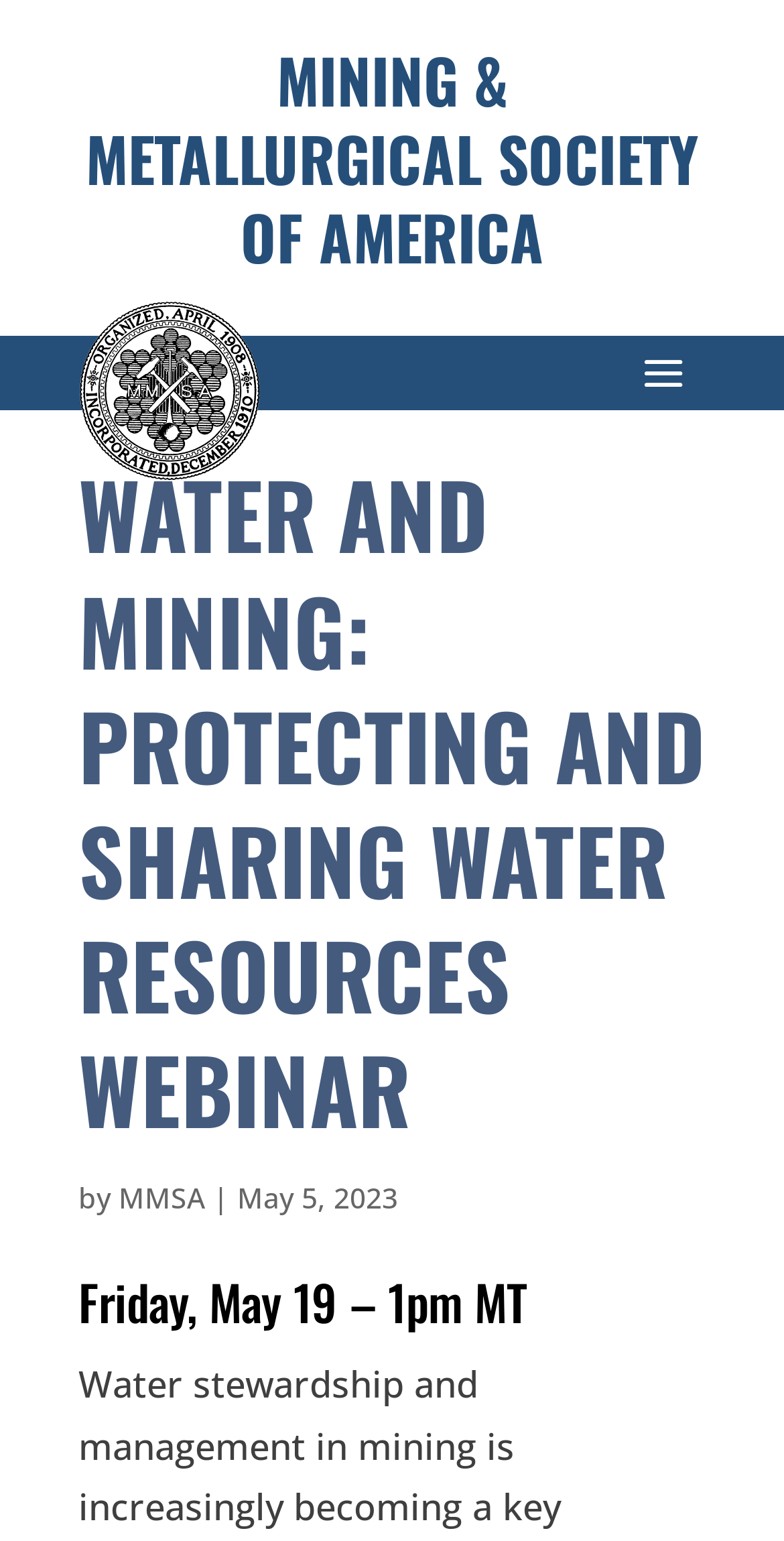Please provide a comprehensive response to the question based on the details in the image: Who is organizing the webinar?

The organizer of the webinar can be determined by looking at the link 'MMSA' which suggests that the Mining & Metallurgical Society of America is organizing the webinar.